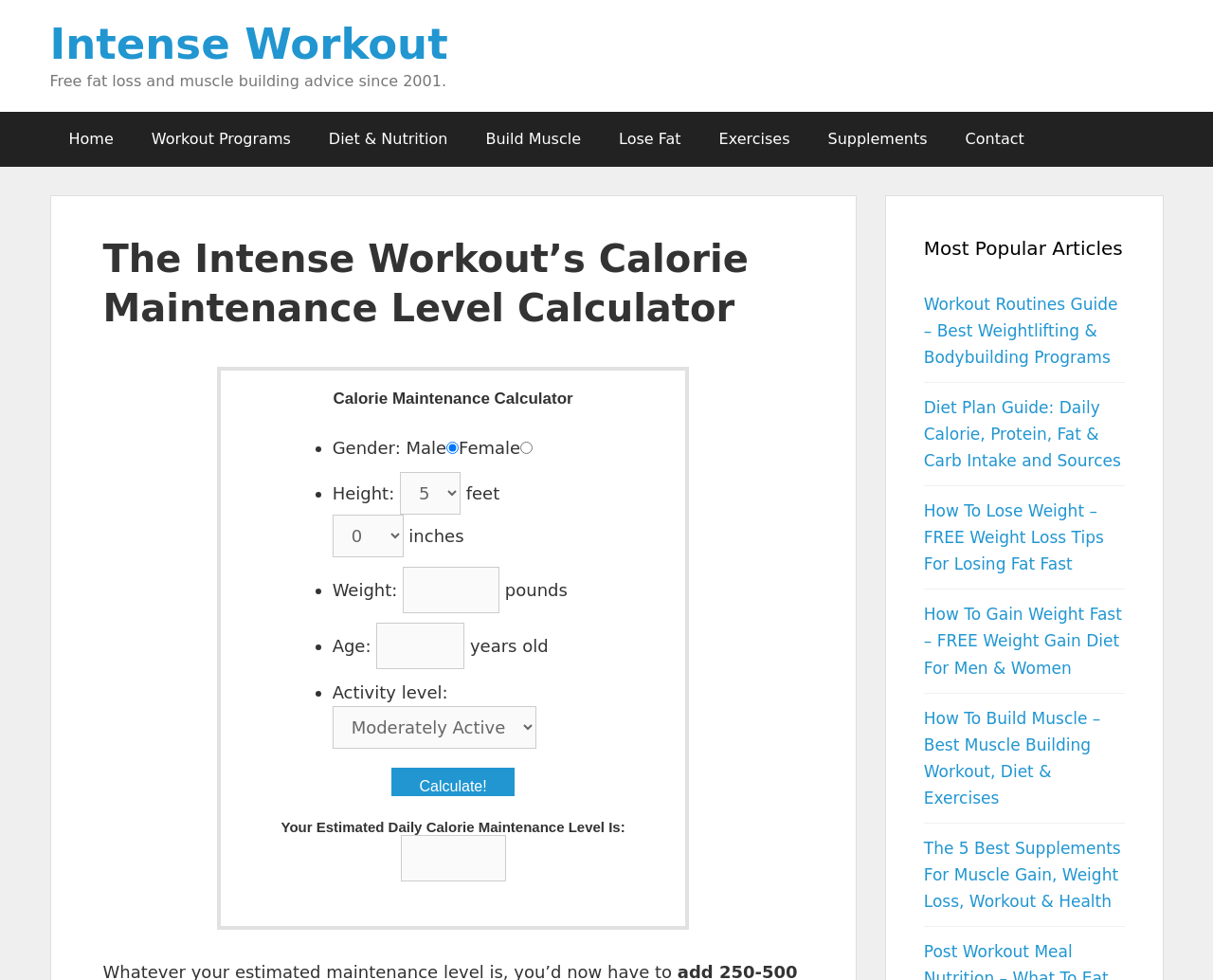What is the unit of weight in the calculator?
Using the image as a reference, give a one-word or short phrase answer.

Pounds